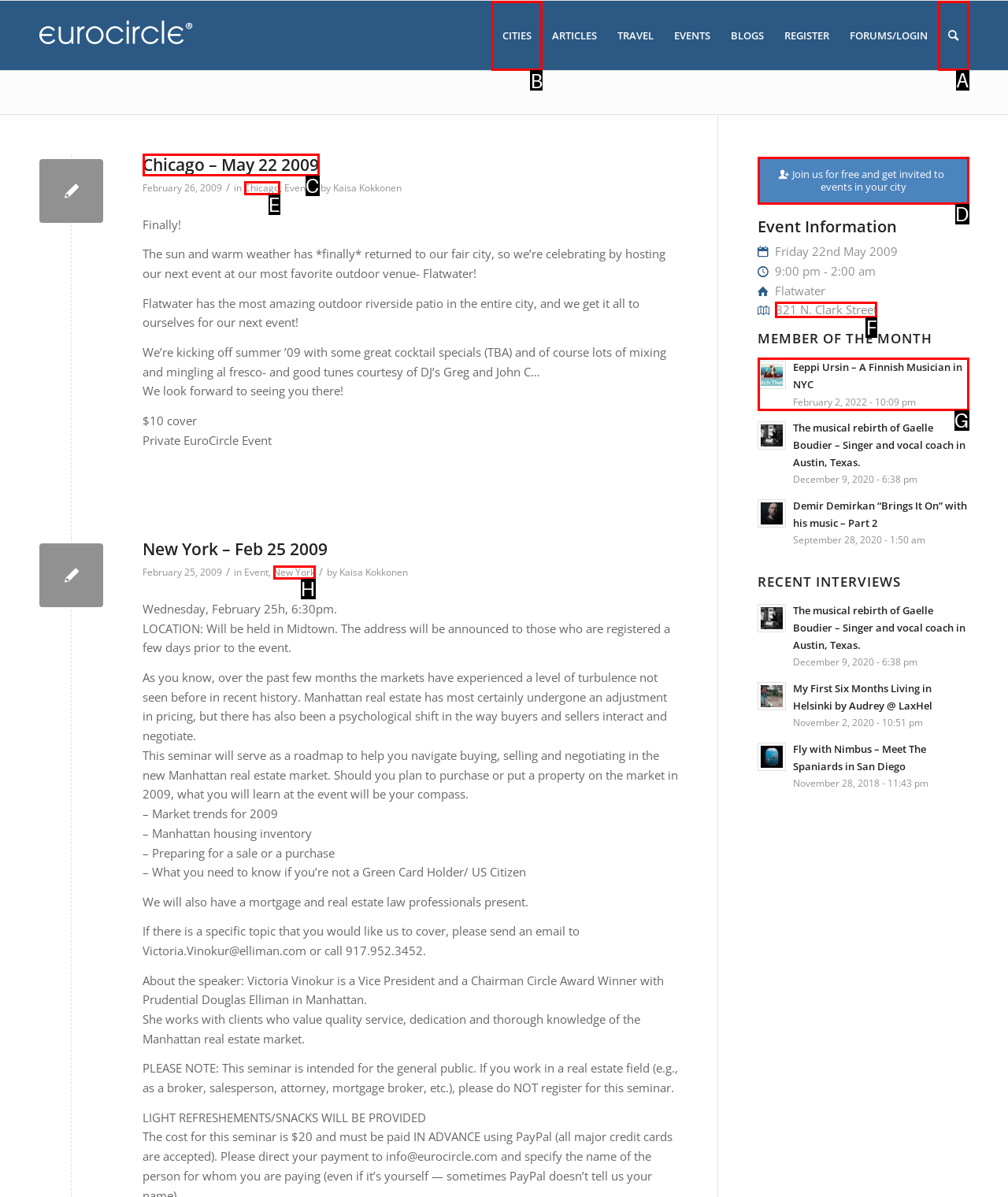Identify the HTML element you need to click to achieve the task: Click on the 'CITIES' menu item. Respond with the corresponding letter of the option.

B